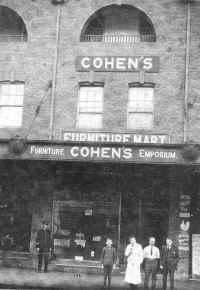Provide a one-word or one-phrase answer to the question:
What is the era of the image?

Early 20th century